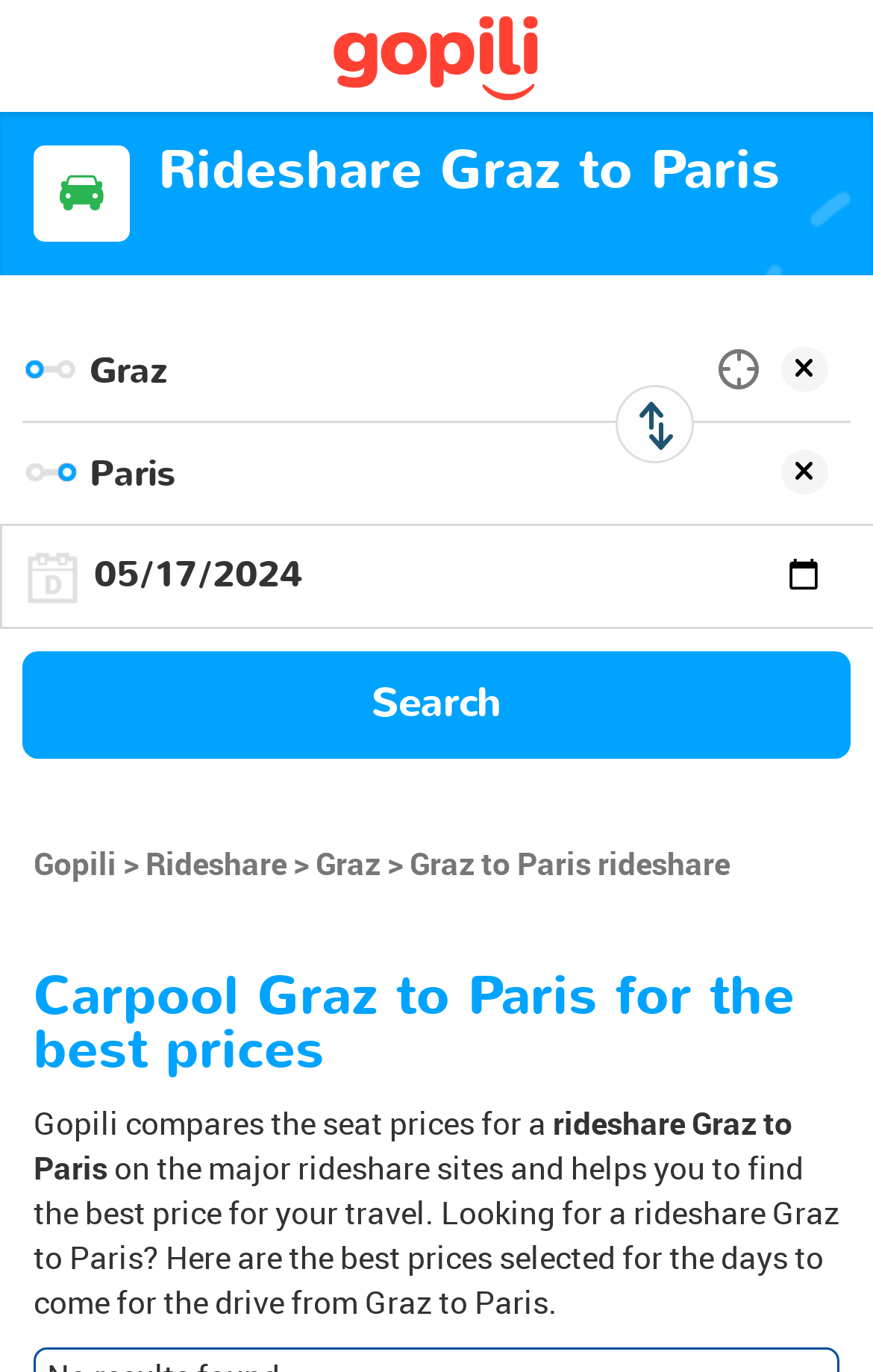Give a detailed account of the webpage's layout and content.

The webpage is a search platform for finding cheap rideshares from Graz to Paris. At the top left corner, there is a logo of the website, gopili.com. Next to the logo, there is a heading that reads "Rideshare Graz to Paris". 

Below the heading, there are two text boxes, one labeled "From" and the other labeled "To", with the default value "Paris" in the "To" box. To the right of the "From" box, there are two links, "Geolocalize" and "Clear". 

Below the text boxes, there is a date picker with three spin buttons for selecting the month, day, and year. A link "Show date picker" is located to the right of the date picker. 

At the bottom of the page, there is a prominent search button labeled "Search". Above the search button, there are several links, including "Gopili", "Rideshare", "Graz", and "Graz to Paris rideshare". 

The main content of the page is divided into two sections. The first section has a heading that reads "Carpool Graz to Paris for the best prices". Below the heading, there are three paragraphs of text that explain the purpose of the website, which is to compare prices for rideshares from Graz to Paris and help users find the best deals.